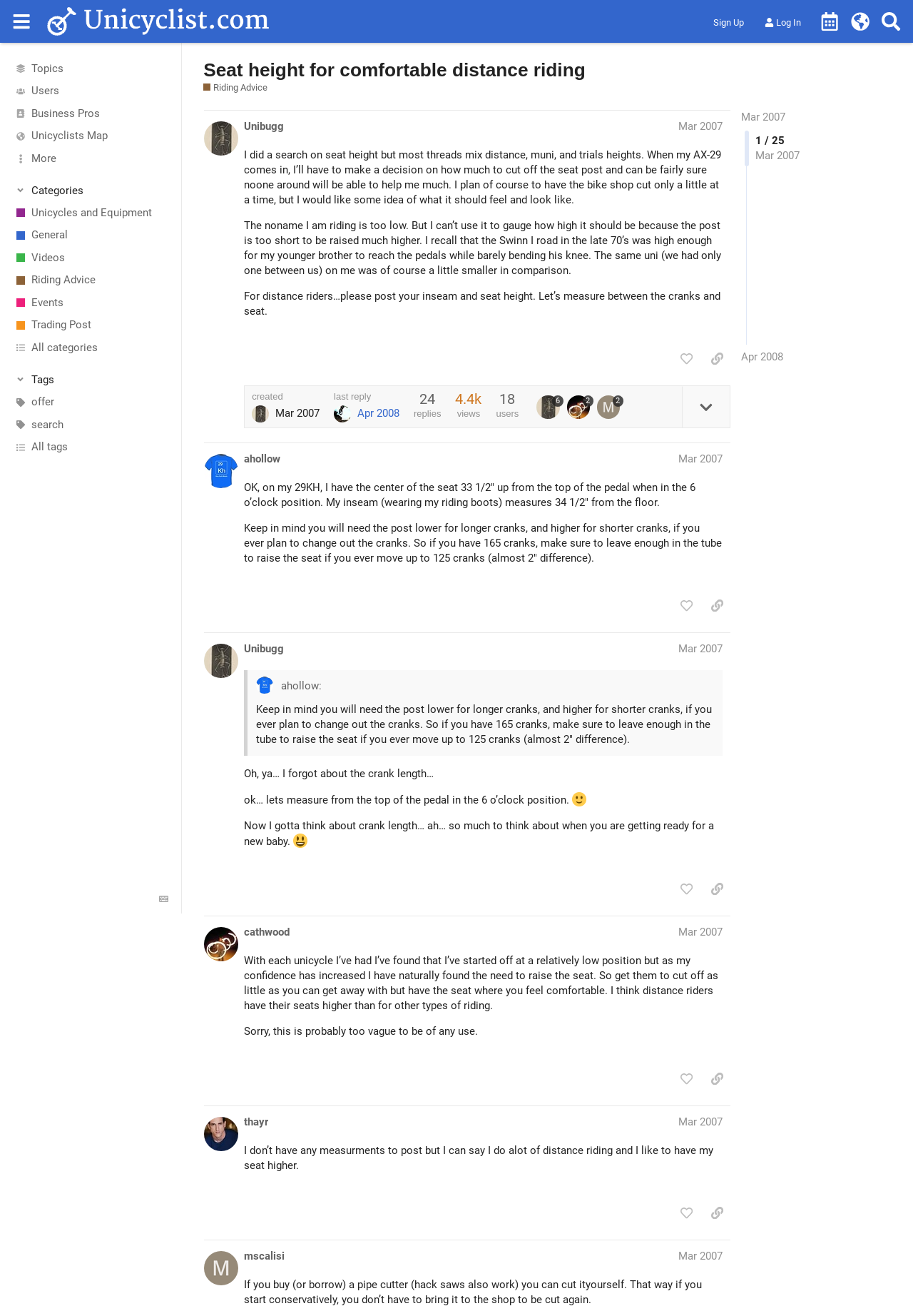Kindly determine the bounding box coordinates for the clickable area to achieve the given instruction: "Click on the 'Search' button".

[0.959, 0.005, 0.992, 0.028]